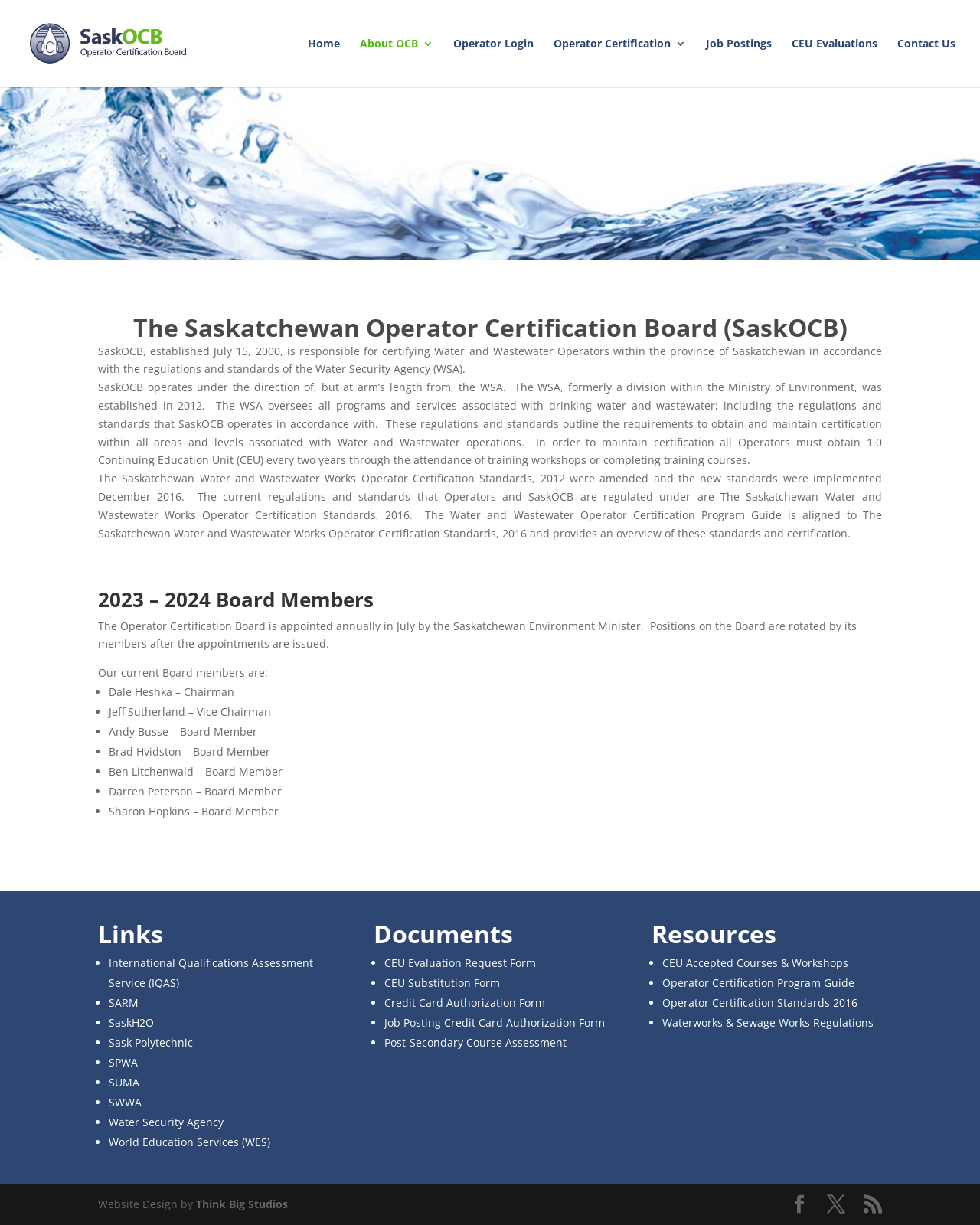What is the purpose of SaskOCB?
Provide an in-depth and detailed explanation in response to the question.

From the StaticText element with the text 'SaskOCB, established July 15, 2000, is responsible for certifying Water and Wastewater Operators within the province of Saskatchewan in accordance with the regulations and standards of the Water Security Agency (WSA).' I understand that the purpose of SaskOCB is to certify Water and Wastewater Operators.